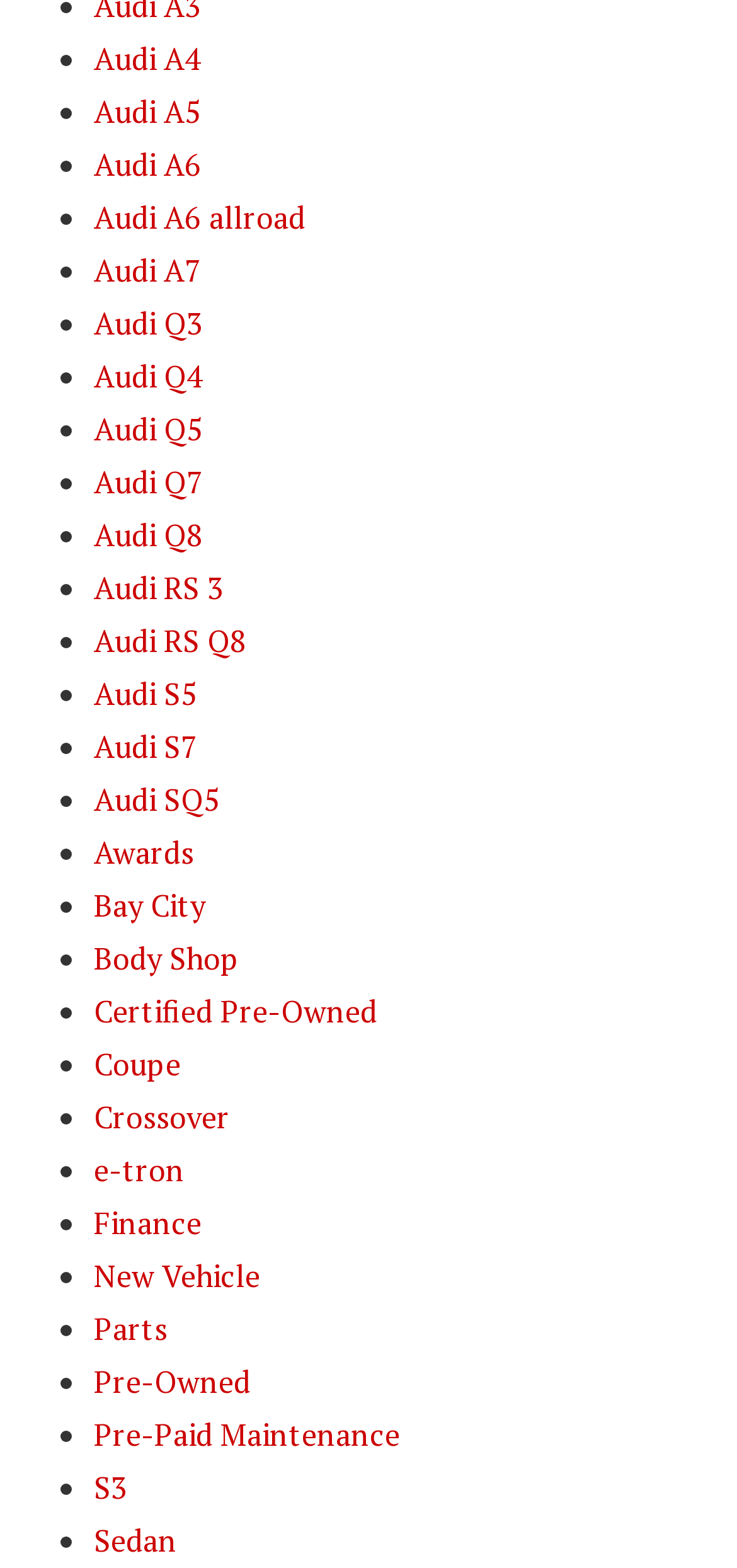Identify the bounding box coordinates for the UI element described as follows: "Audi S5". Ensure the coordinates are four float numbers between 0 and 1, formatted as [left, top, right, bottom].

[0.128, 0.429, 0.269, 0.456]